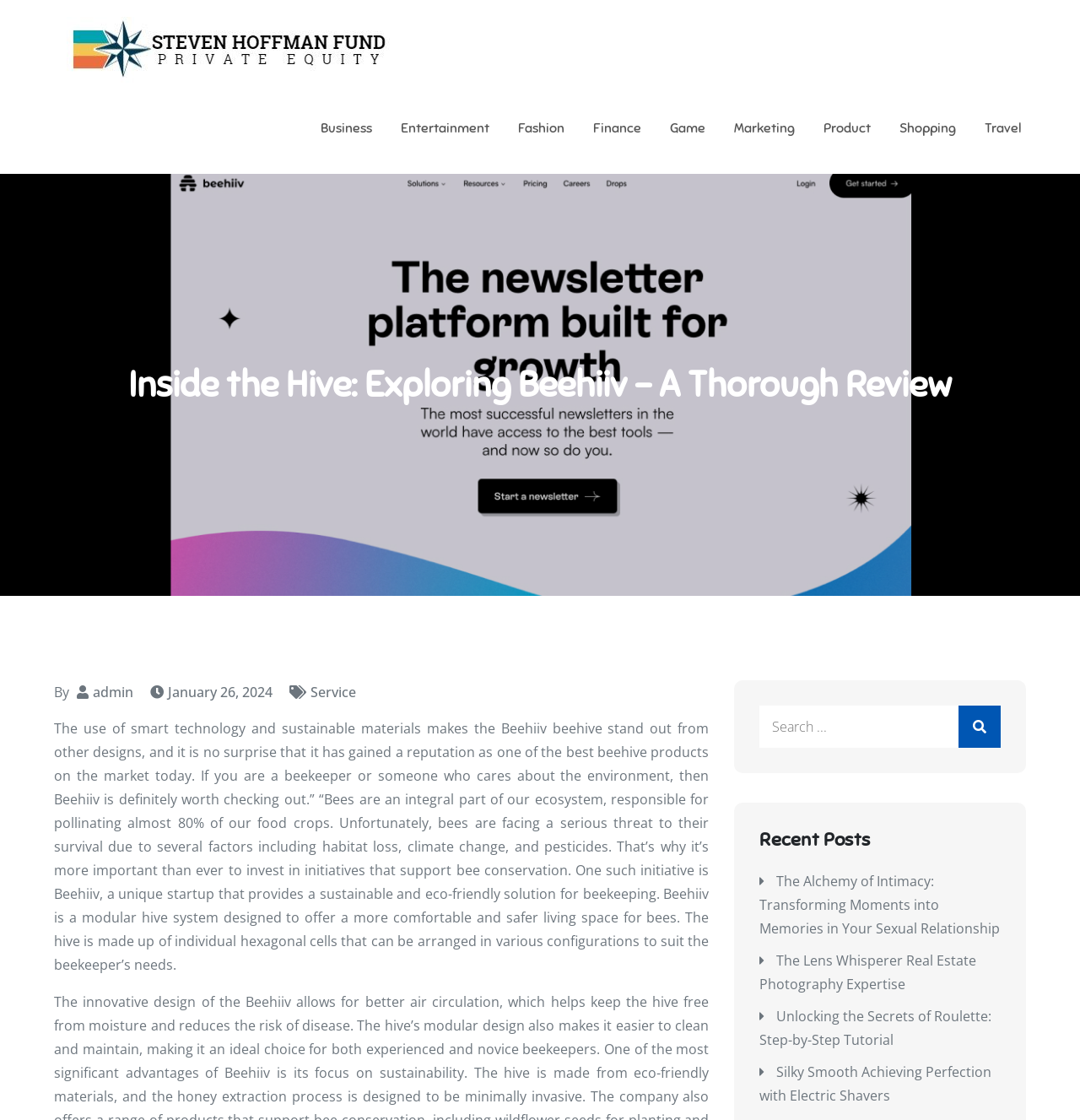Based on the image, give a detailed response to the question: What is the material used to make the Beehiiv beehive?

The article mentions that the use of smart technology and sustainable materials makes the Beehiiv beehive stand out from other designs, indicating that the beehive is made of sustainable materials.